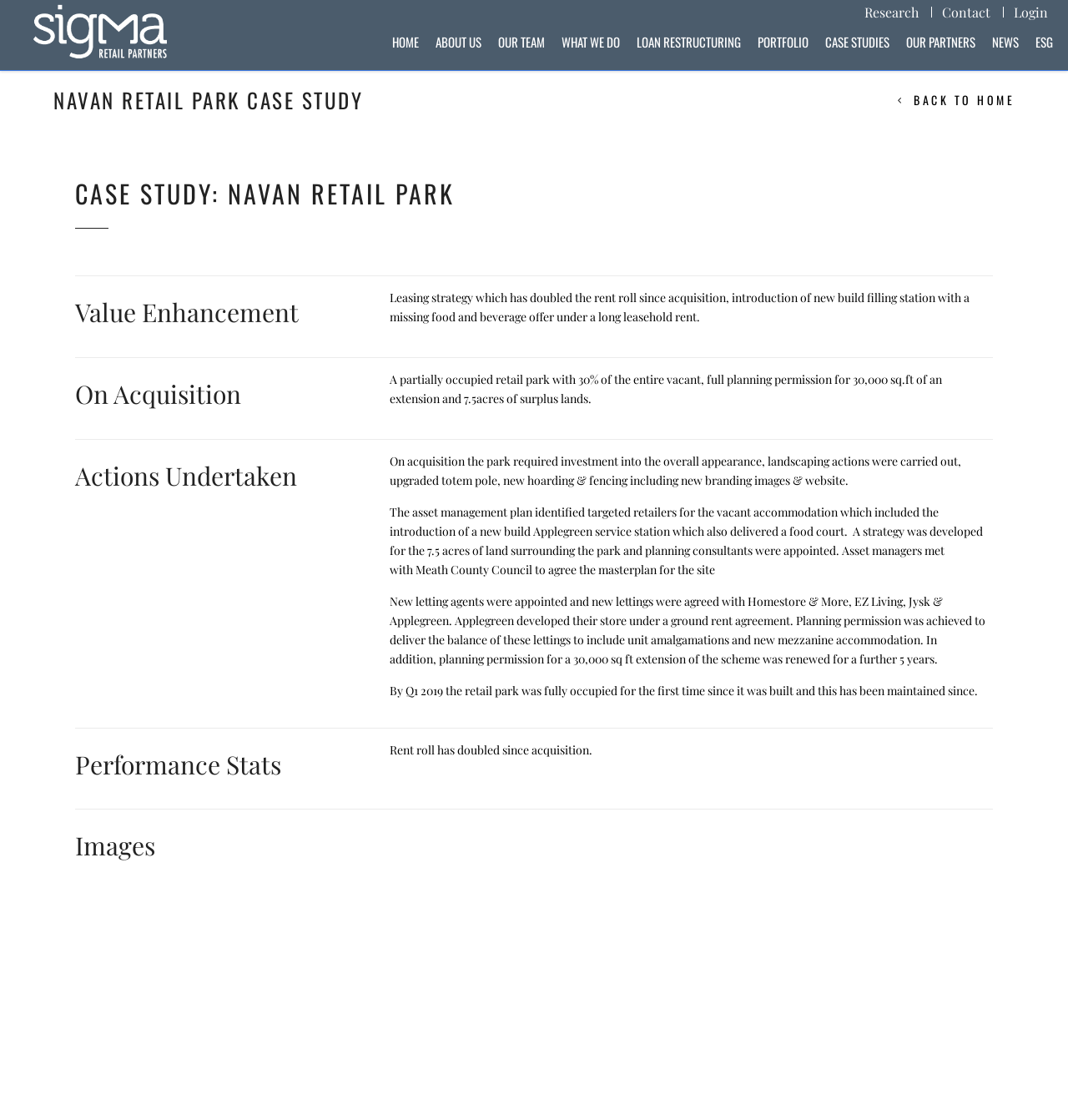Please determine the bounding box coordinates of the clickable area required to carry out the following instruction: "Click on the '4 BACK TO HOME' link". The coordinates must be four float numbers between 0 and 1, represented as [left, top, right, bottom].

[0.837, 0.081, 0.95, 0.097]